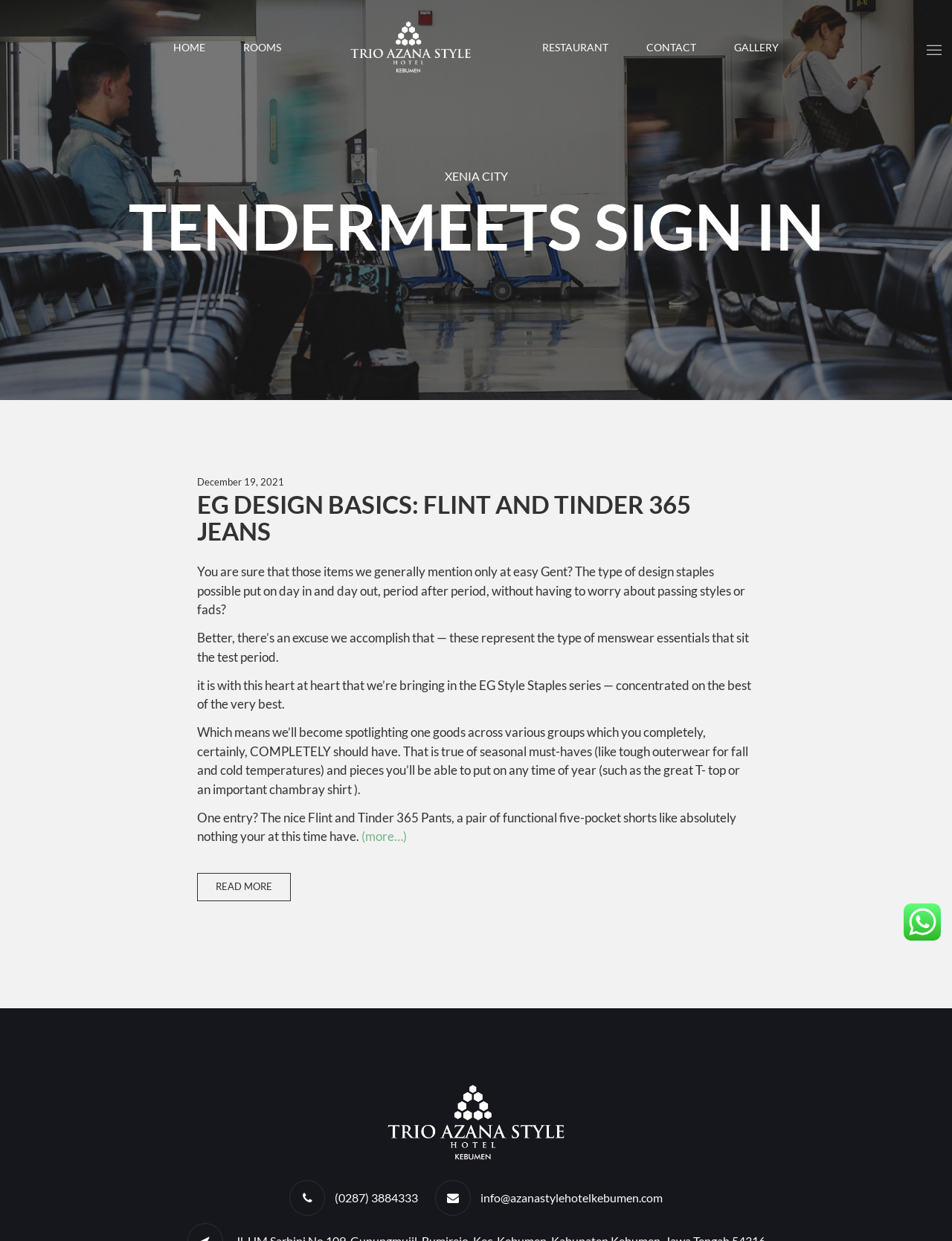Provide the bounding box coordinates of the UI element that matches the description: "(more…)".

[0.38, 0.668, 0.427, 0.68]